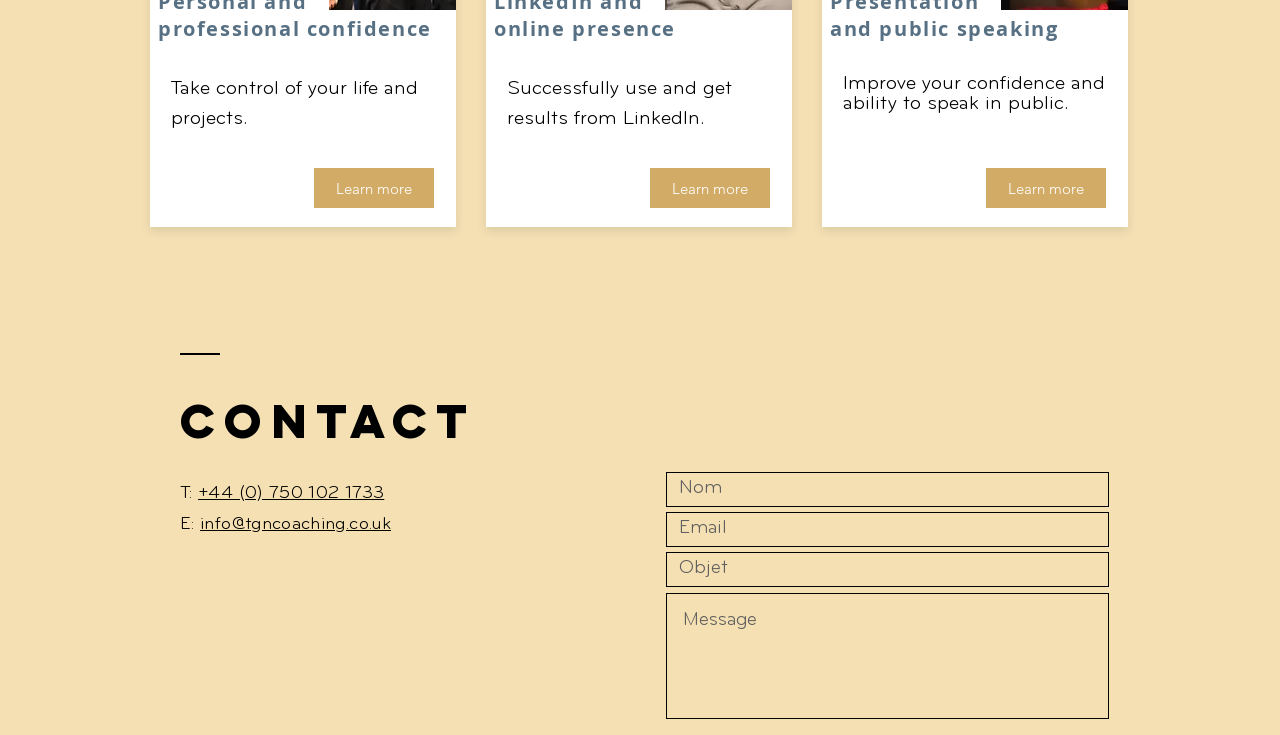Please identify the bounding box coordinates of the area that needs to be clicked to fulfill the following instruction: "Contact via phone."

[0.155, 0.659, 0.3, 0.684]